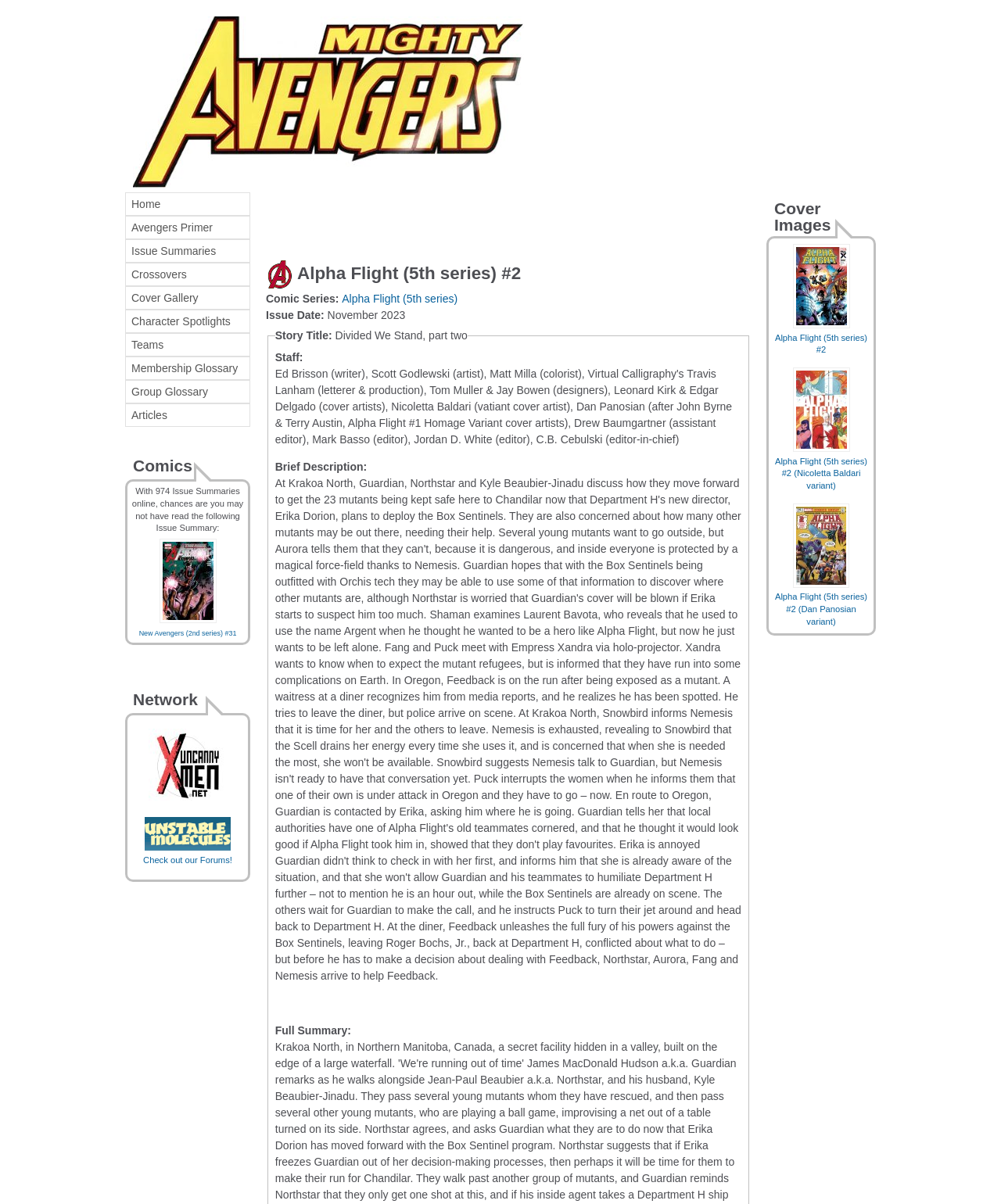What is the name of the first link in the navigation menu?
Using the image, give a concise answer in the form of a single word or short phrase.

Home